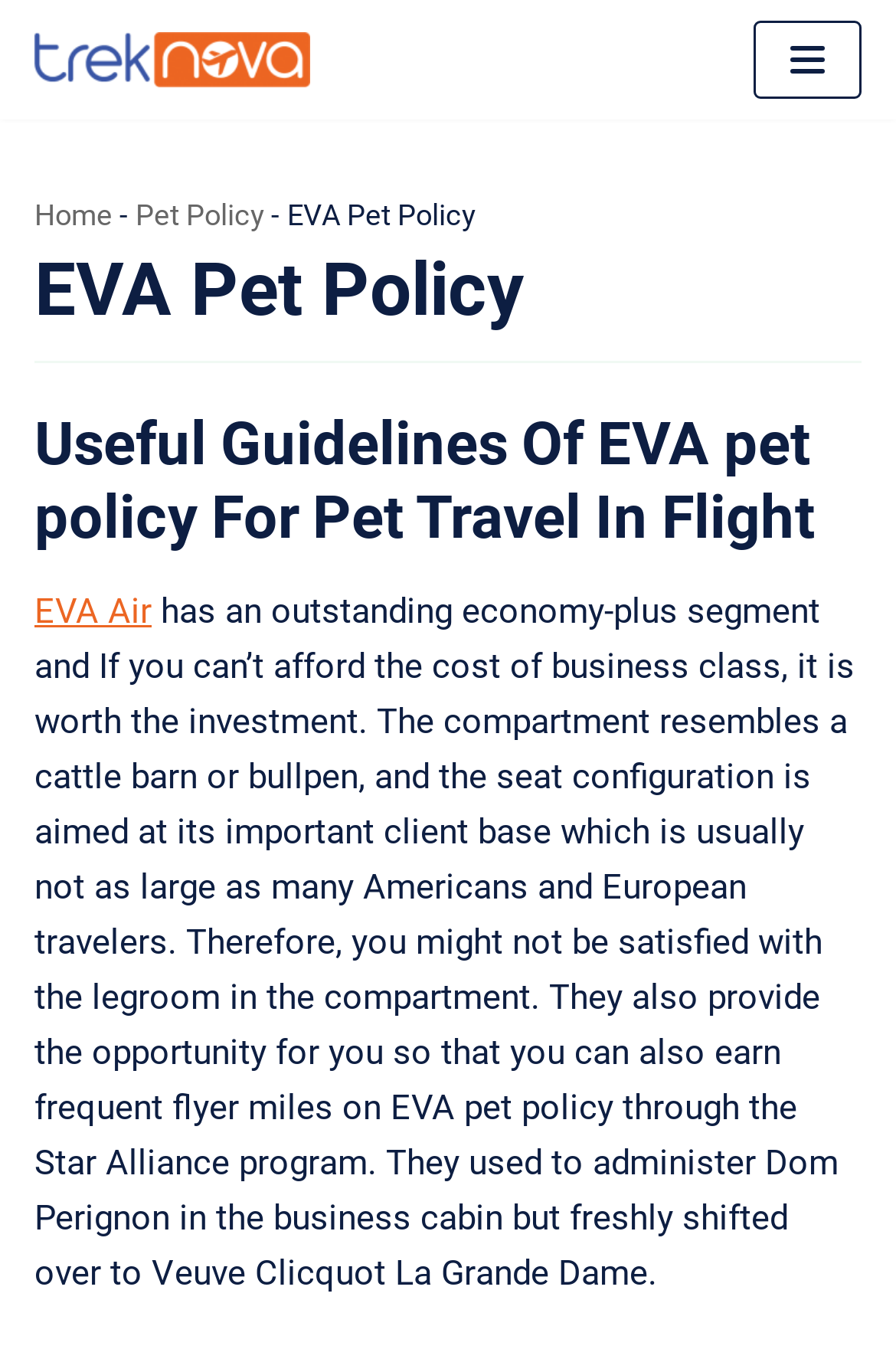Bounding box coordinates must be specified in the format (top-left x, top-left y, bottom-right x, bottom-right y). All values should be floating point numbers between 0 and 1. What are the bounding box coordinates of the UI element described as: Skip to content

[0.0, 0.0, 0.103, 0.034]